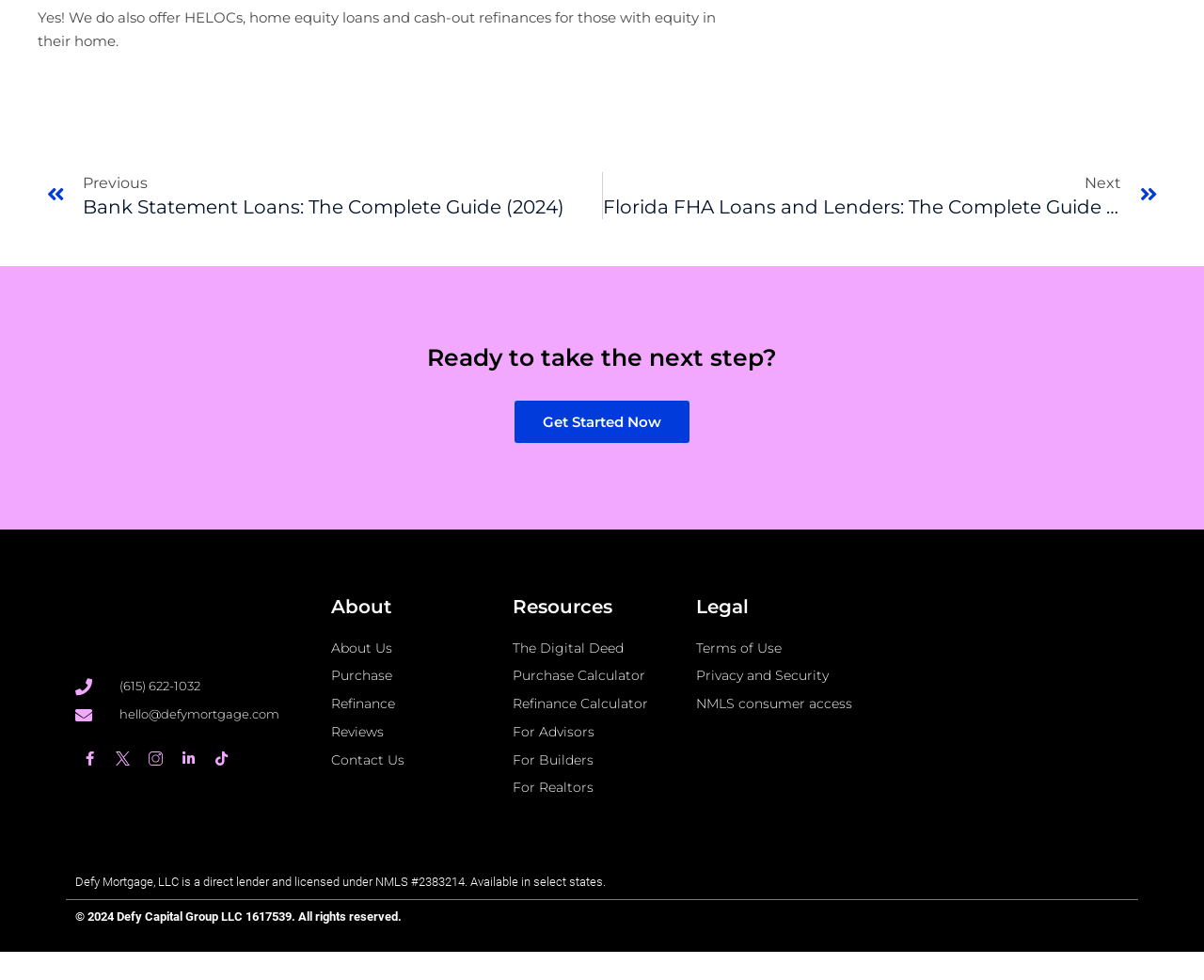Provide the bounding box coordinates for the specified HTML element described in this description: "Get Started Now". The coordinates should be four float numbers ranging from 0 to 1, in the format [left, top, right, bottom].

[0.427, 0.409, 0.573, 0.452]